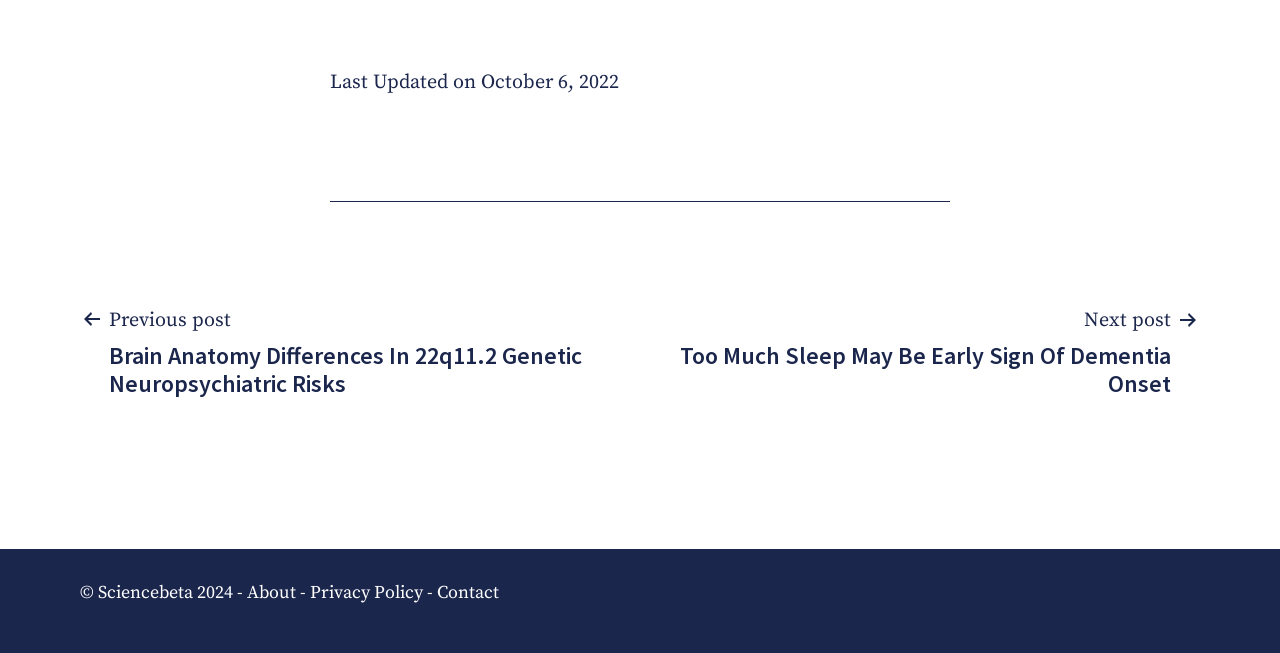What is the date of the last update?
Based on the image, provide your answer in one word or phrase.

October 6, 2022